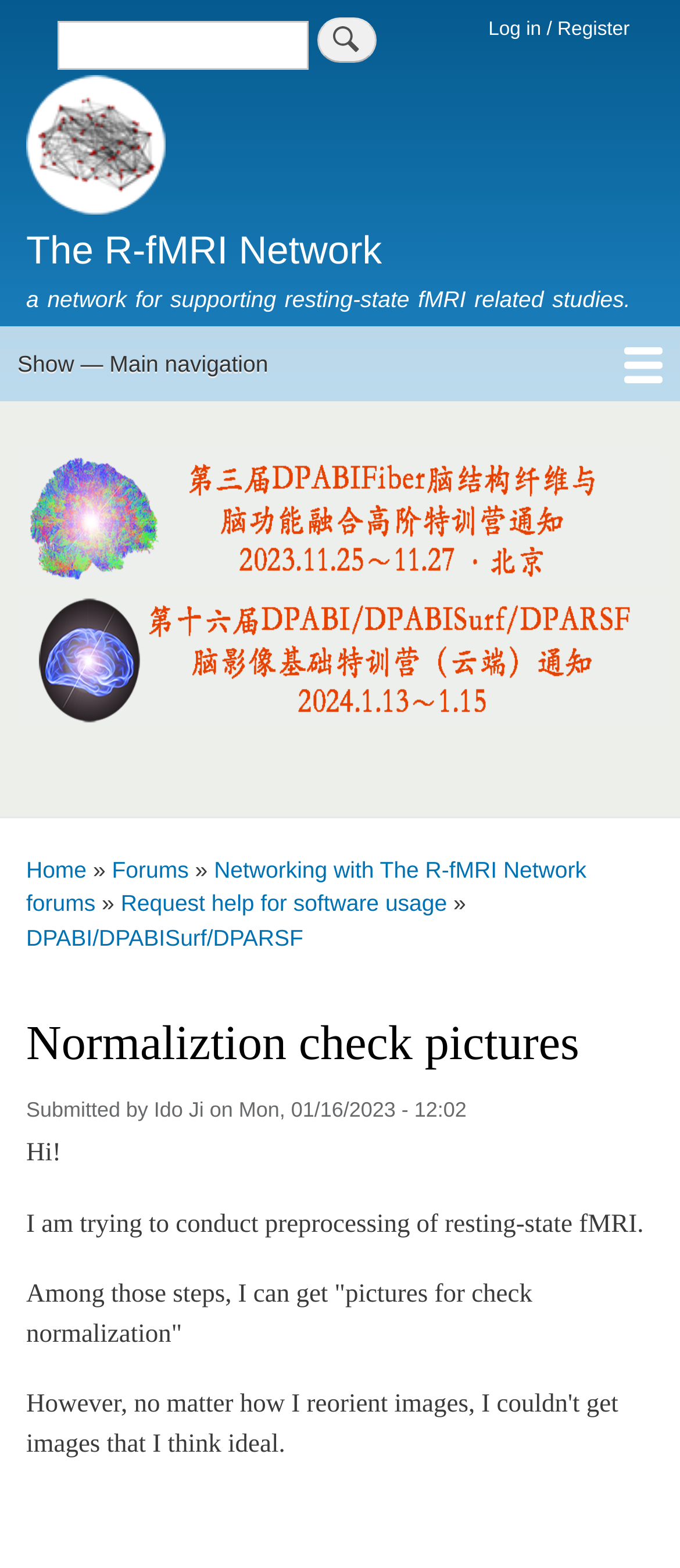Identify the bounding box coordinates of the region that should be clicked to execute the following instruction: "View the main navigation".

[0.0, 0.208, 1.0, 0.256]